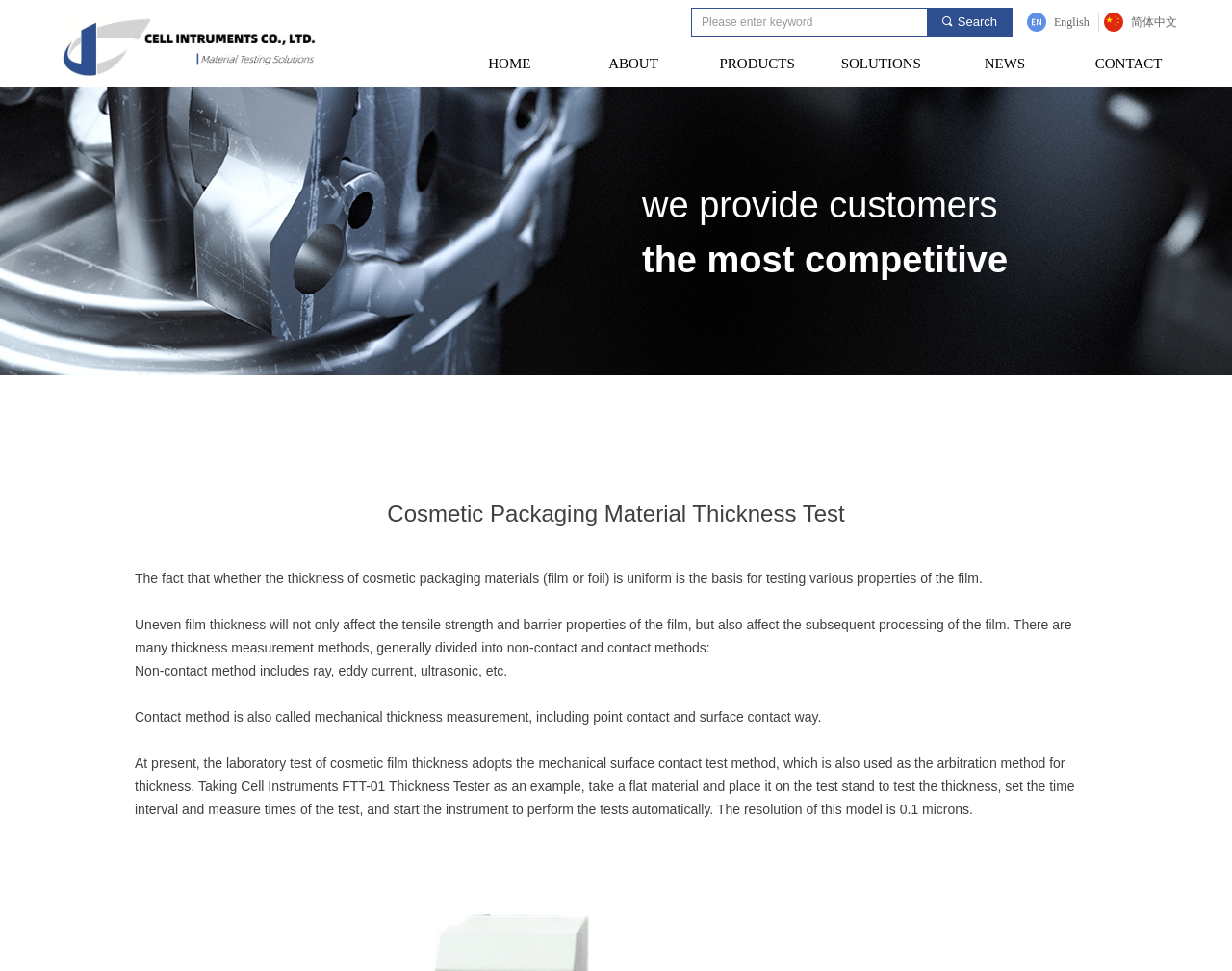Please analyze the image and provide a thorough answer to the question:
What is the purpose of the FTT-01 Thickness Tester?

According to the webpage, the FTT-01 Thickness Tester is used to test the thickness of cosmetic film, which is an important property to measure in the laboratory test of cosmetic film thickness. The tester is used to place a flat material on the test stand and measure the thickness automatically.